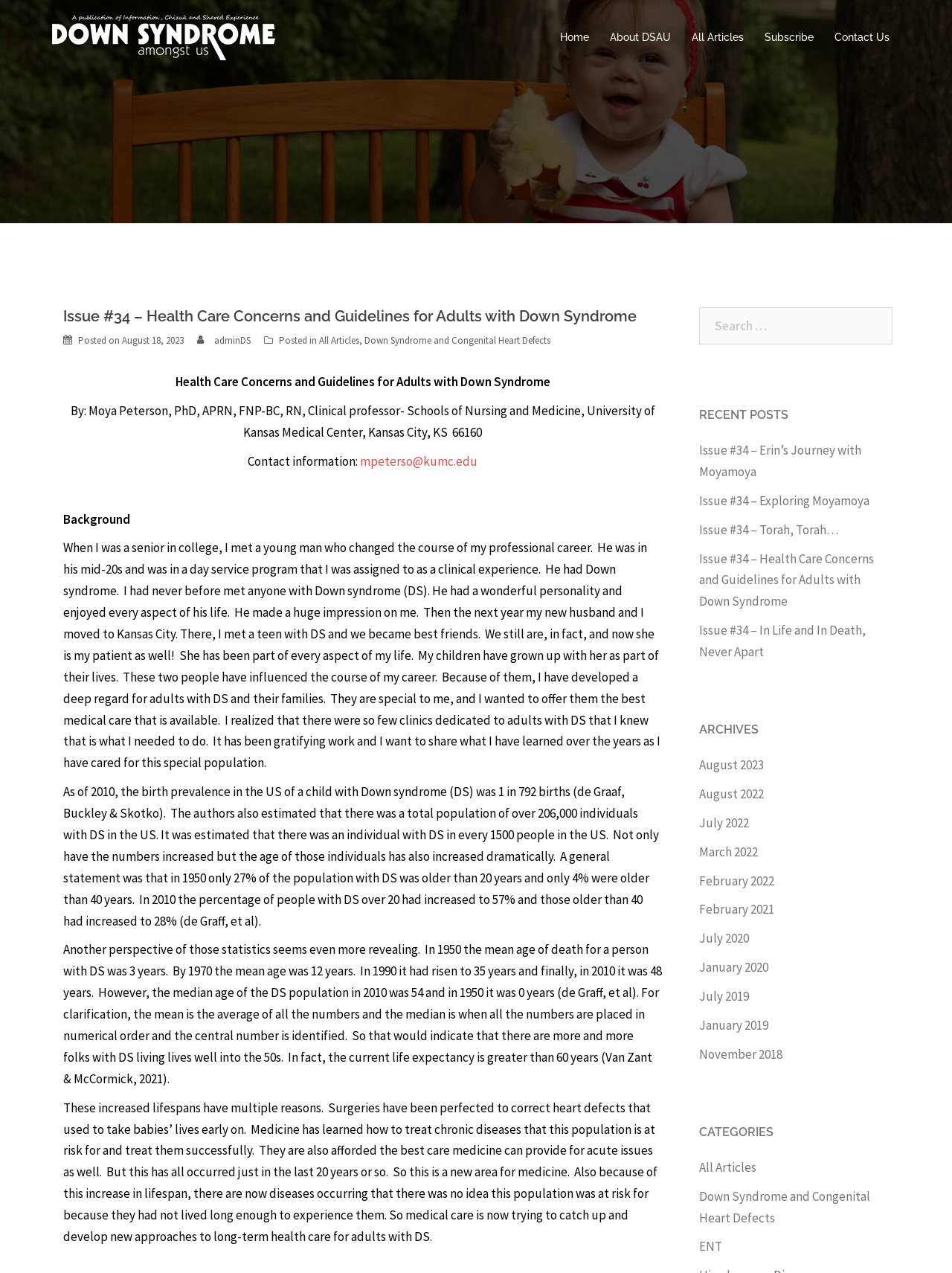Identify the bounding box coordinates for the region of the element that should be clicked to carry out the instruction: "Read the 'Issue #34 – Health Care Concerns and Guidelines for Adults with Down Syndrome' article". The bounding box coordinates should be four float numbers between 0 and 1, i.e., [left, top, right, bottom].

[0.066, 0.241, 0.695, 0.261]